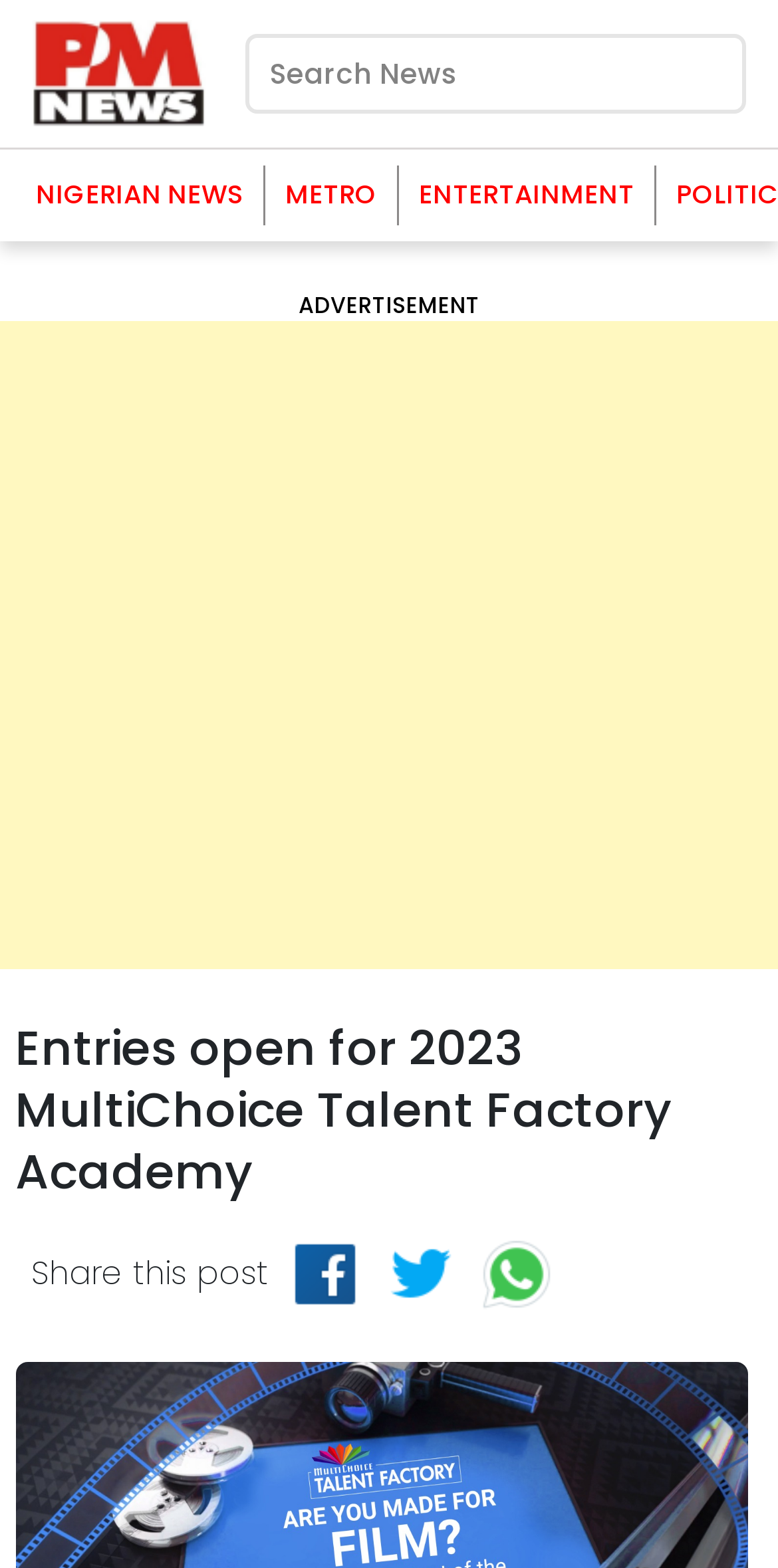Using the webpage screenshot, find the UI element described by name="s" placeholder="Search News". Provide the bounding box coordinates in the format (top-left x, top-left y, bottom-right x, bottom-right y), ensuring all values are floating point numbers between 0 and 1.

[0.316, 0.022, 0.96, 0.072]